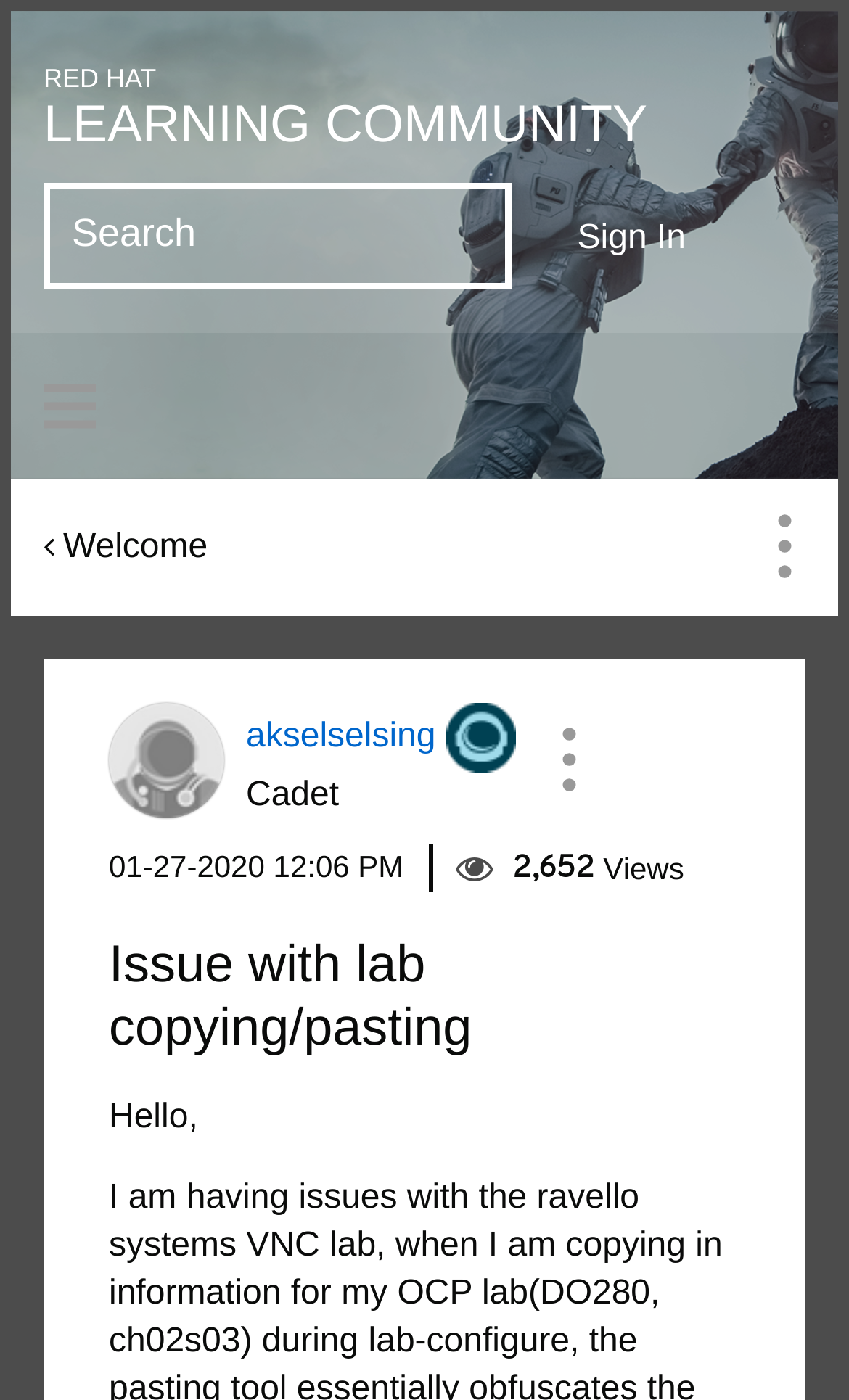What is the name of the community?
Please provide a comprehensive answer based on the contents of the image.

I found the answer by looking at the top-left corner of the webpage, where it says 'RED HAT LEARNING COMMUNITY' in a link format.